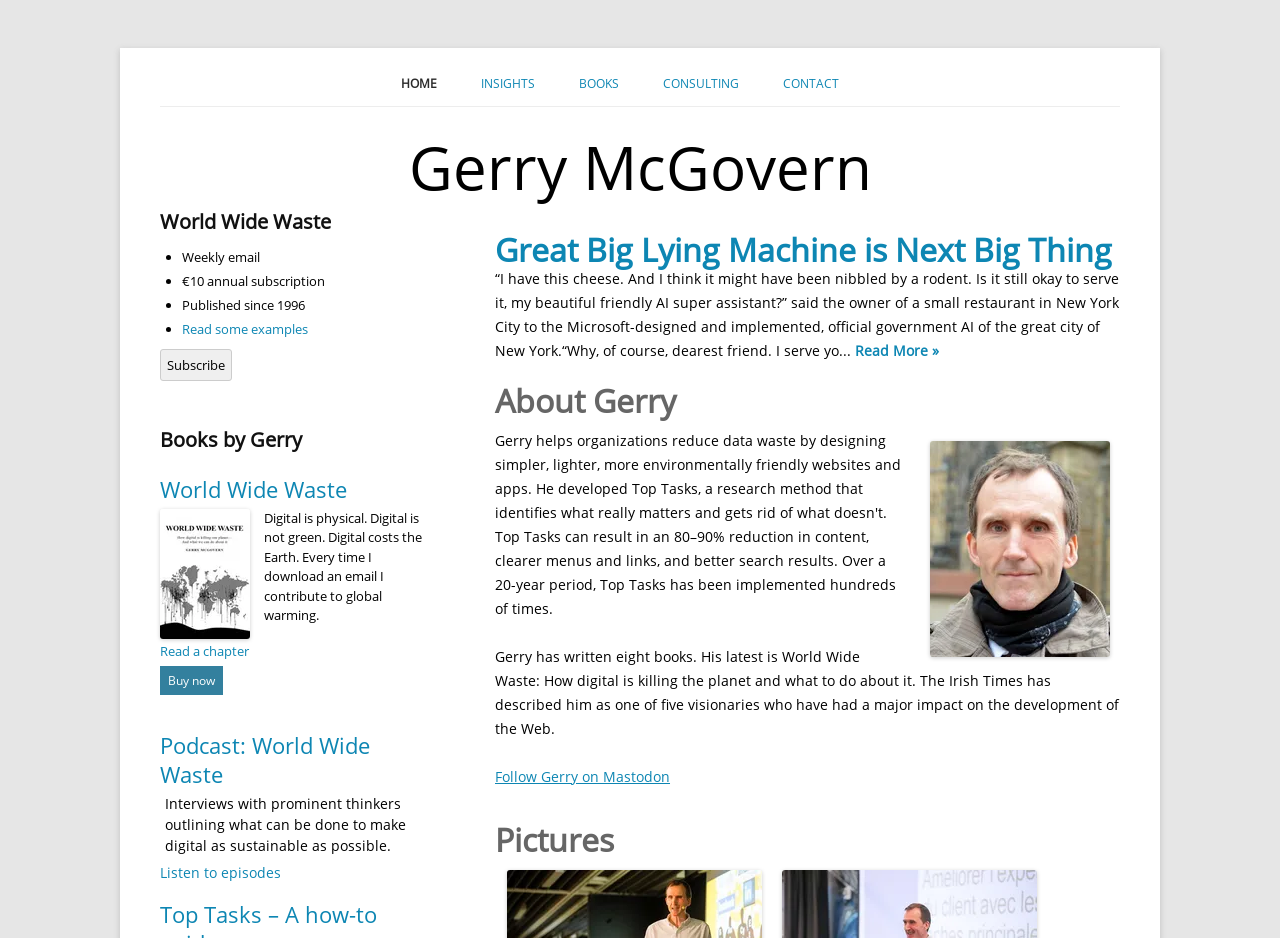Use a single word or phrase to answer the question: What is Gerry's information design framework?

Top Tasks